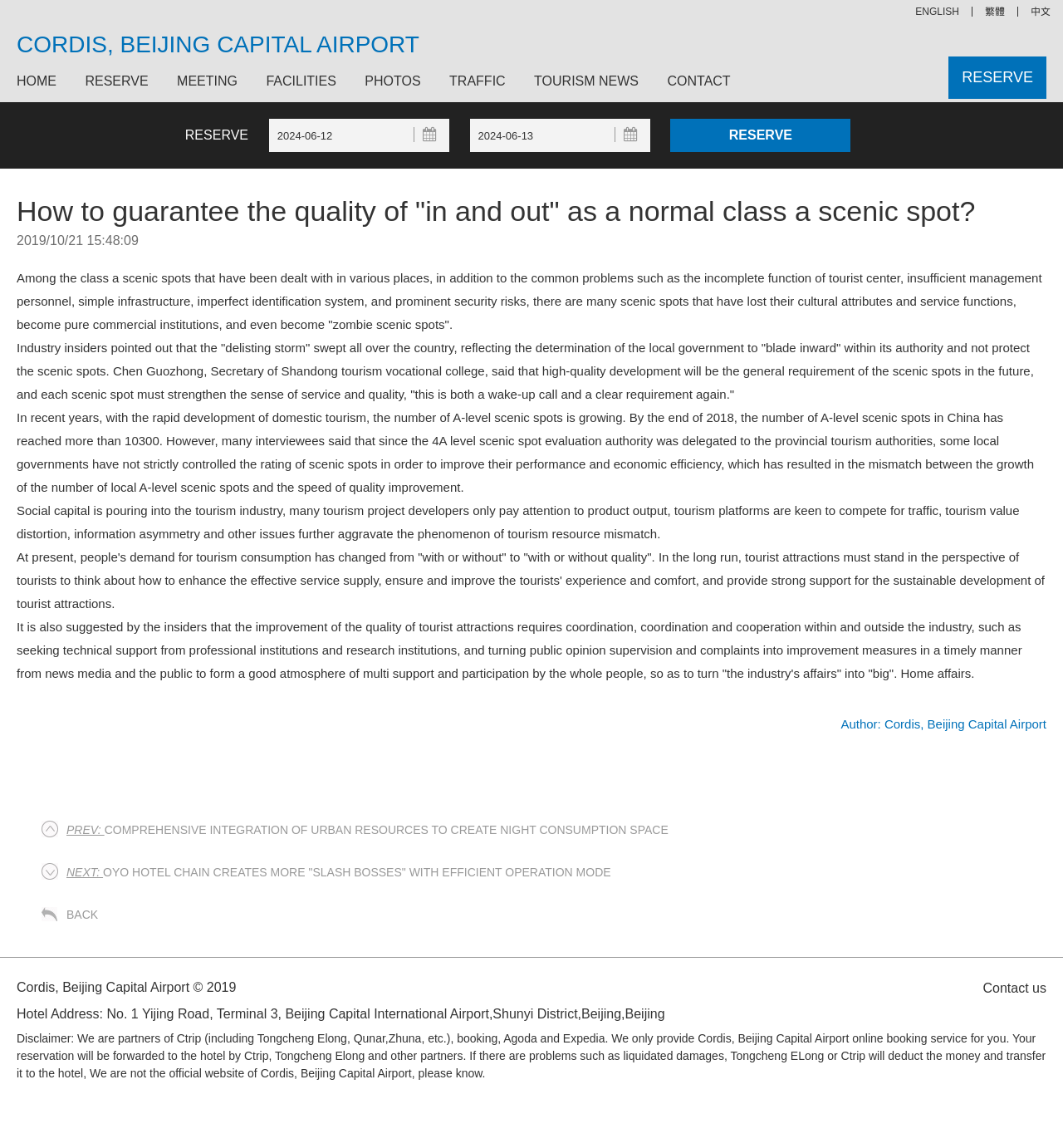Extract the bounding box for the UI element that matches this description: "Cordis, Beijing Capital Airport".

[0.016, 0.029, 0.394, 0.049]